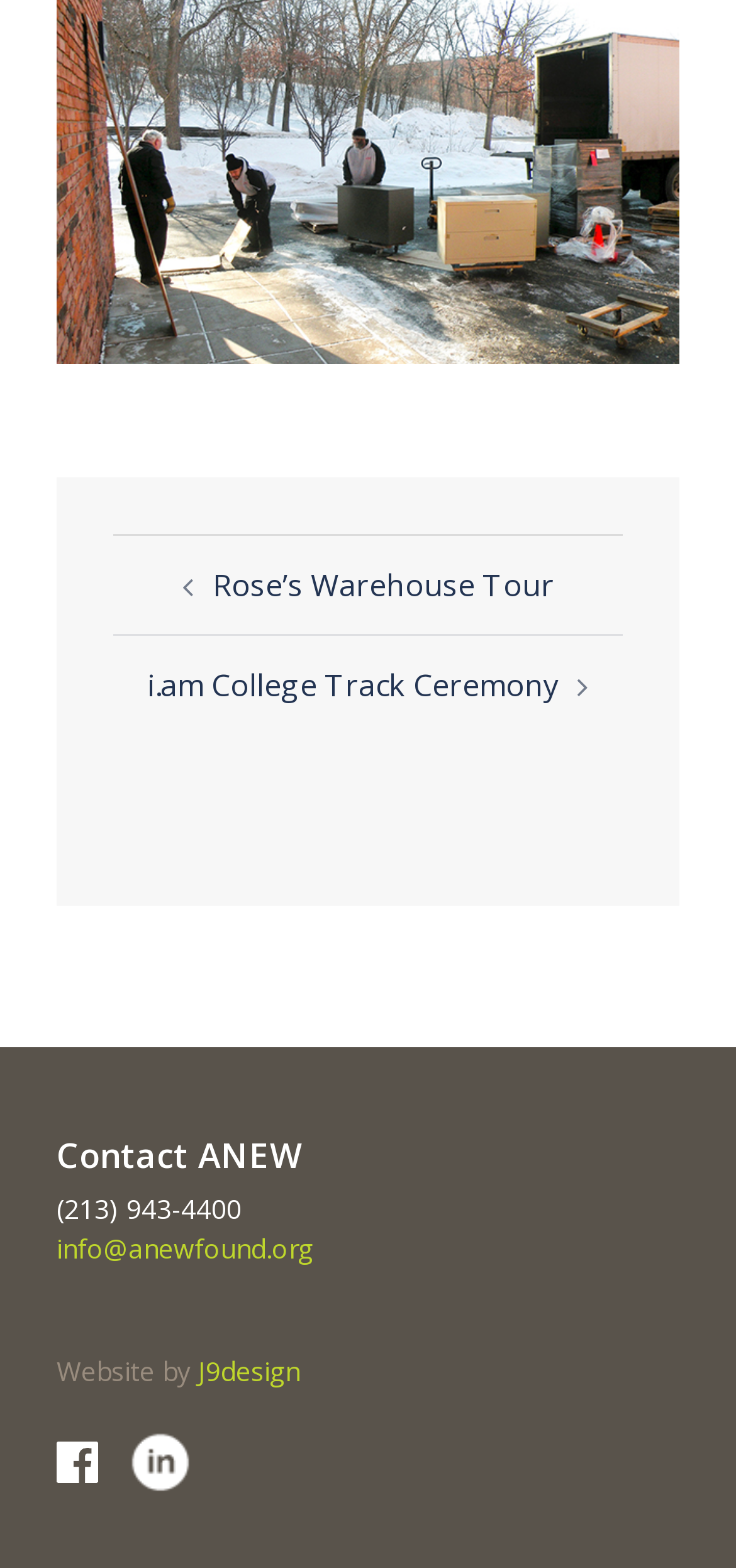What is the name of the organization that created the website?
Answer the question with a single word or phrase derived from the image.

J9design